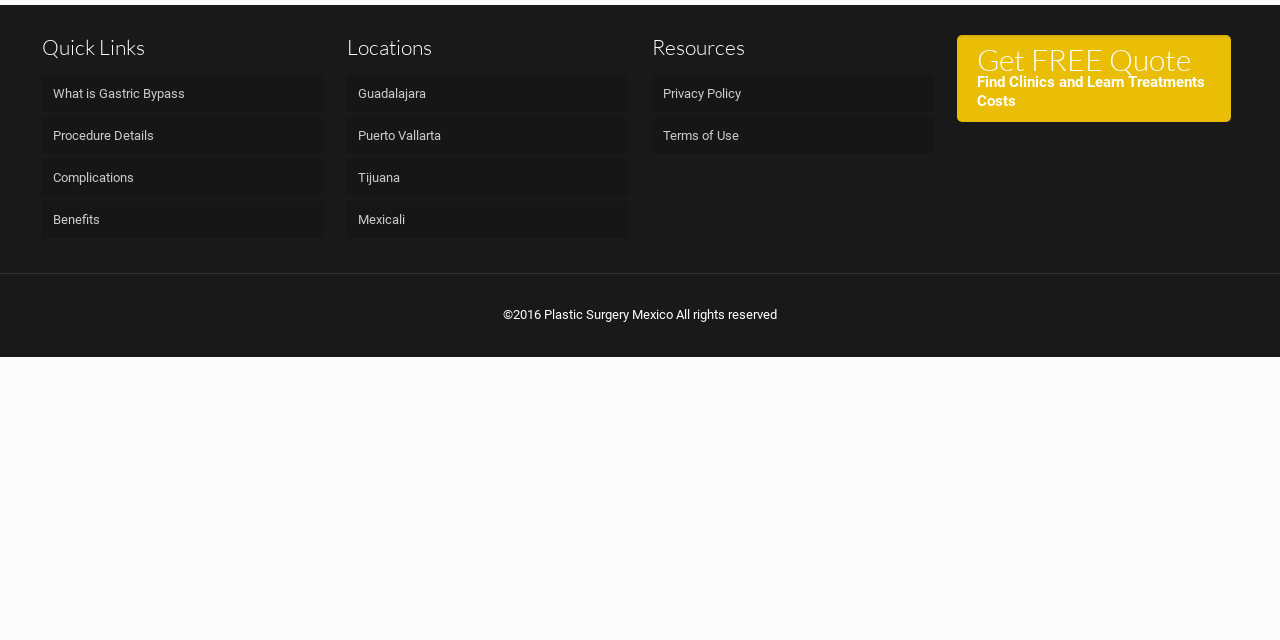Return the bounding box coordinates of the UI element that corresponds to this description: "Complications". The coordinates must be given as four float numbers in the range of 0 and 1, [left, top, right, bottom].

[0.033, 0.248, 0.252, 0.306]